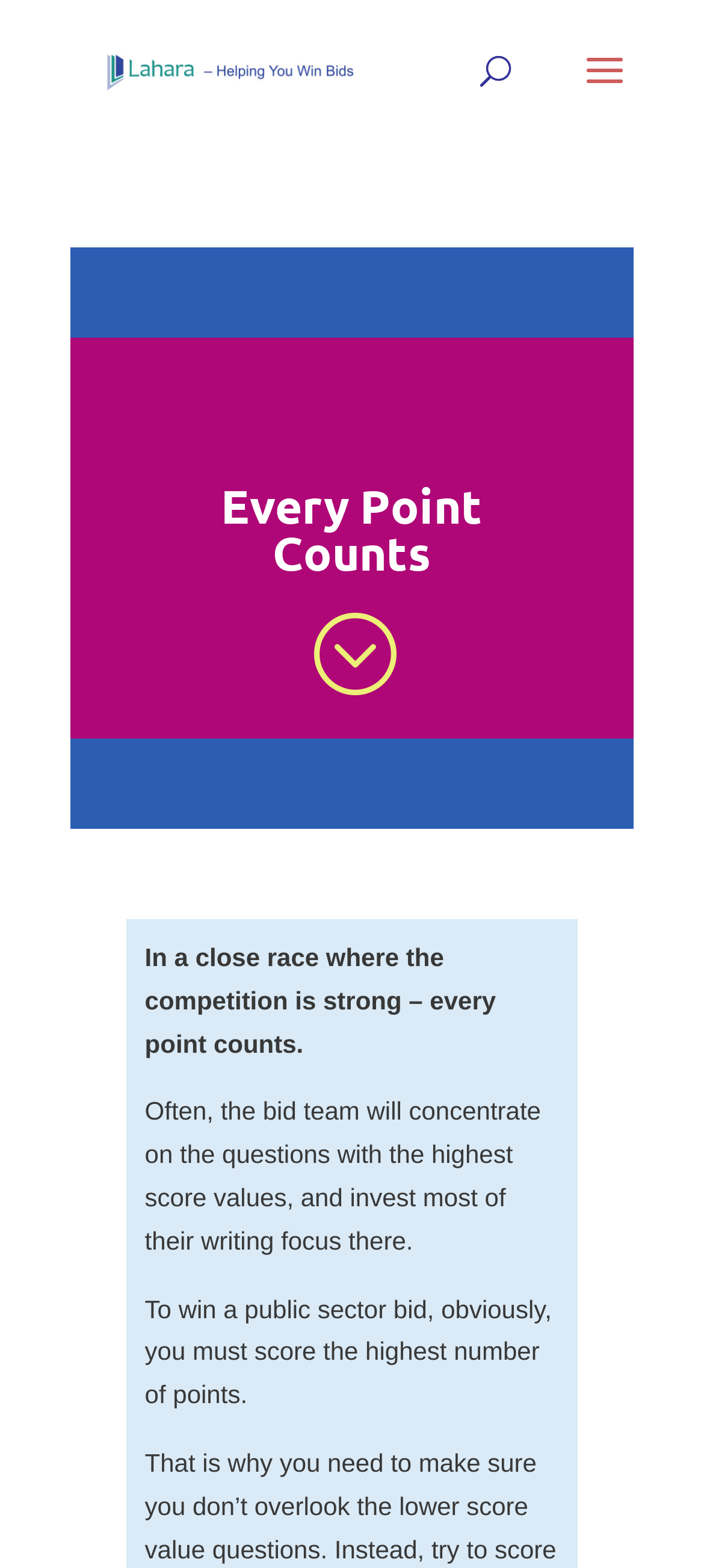Identify and provide the text of the main header on the webpage.

Every Point Counts